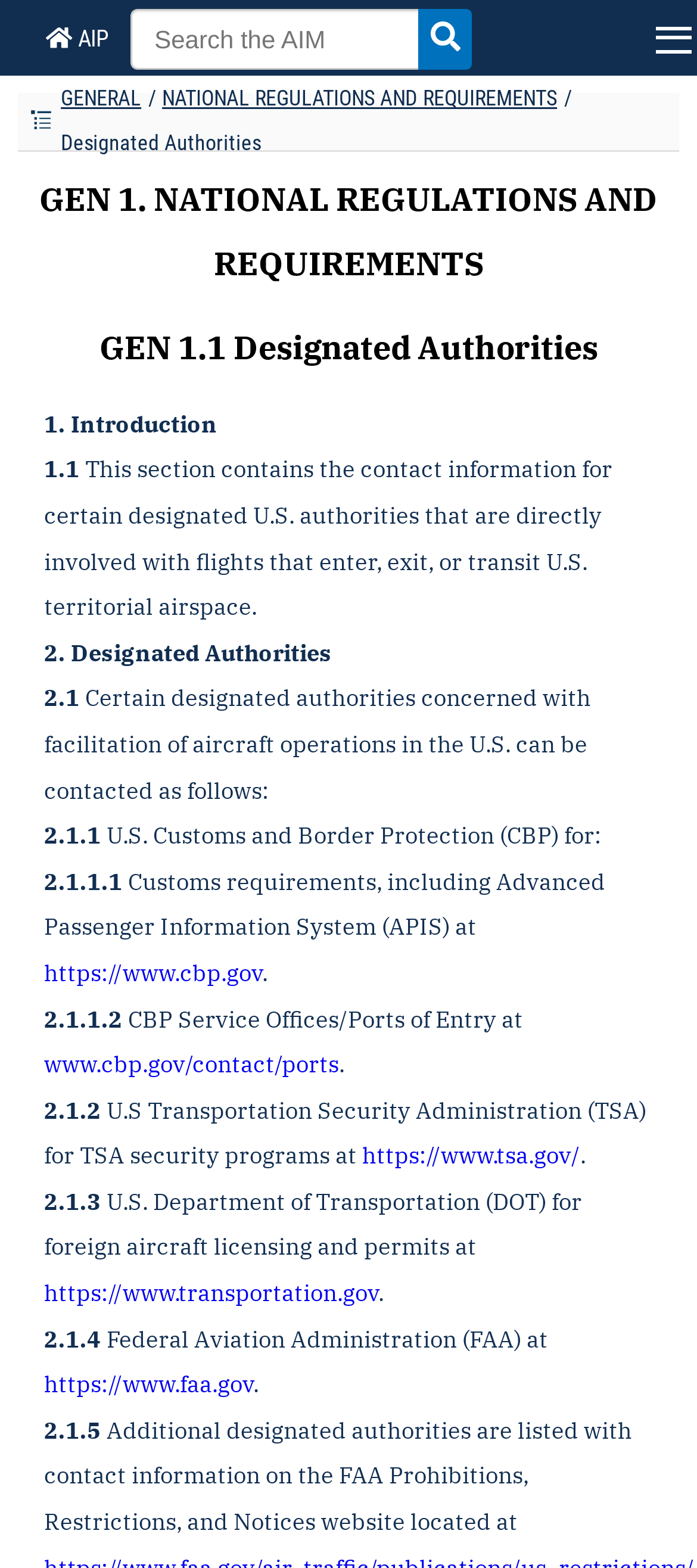Please determine the bounding box coordinates for the element that should be clicked to follow these instructions: "Click on AIP".

[0.066, 0.013, 0.155, 0.036]